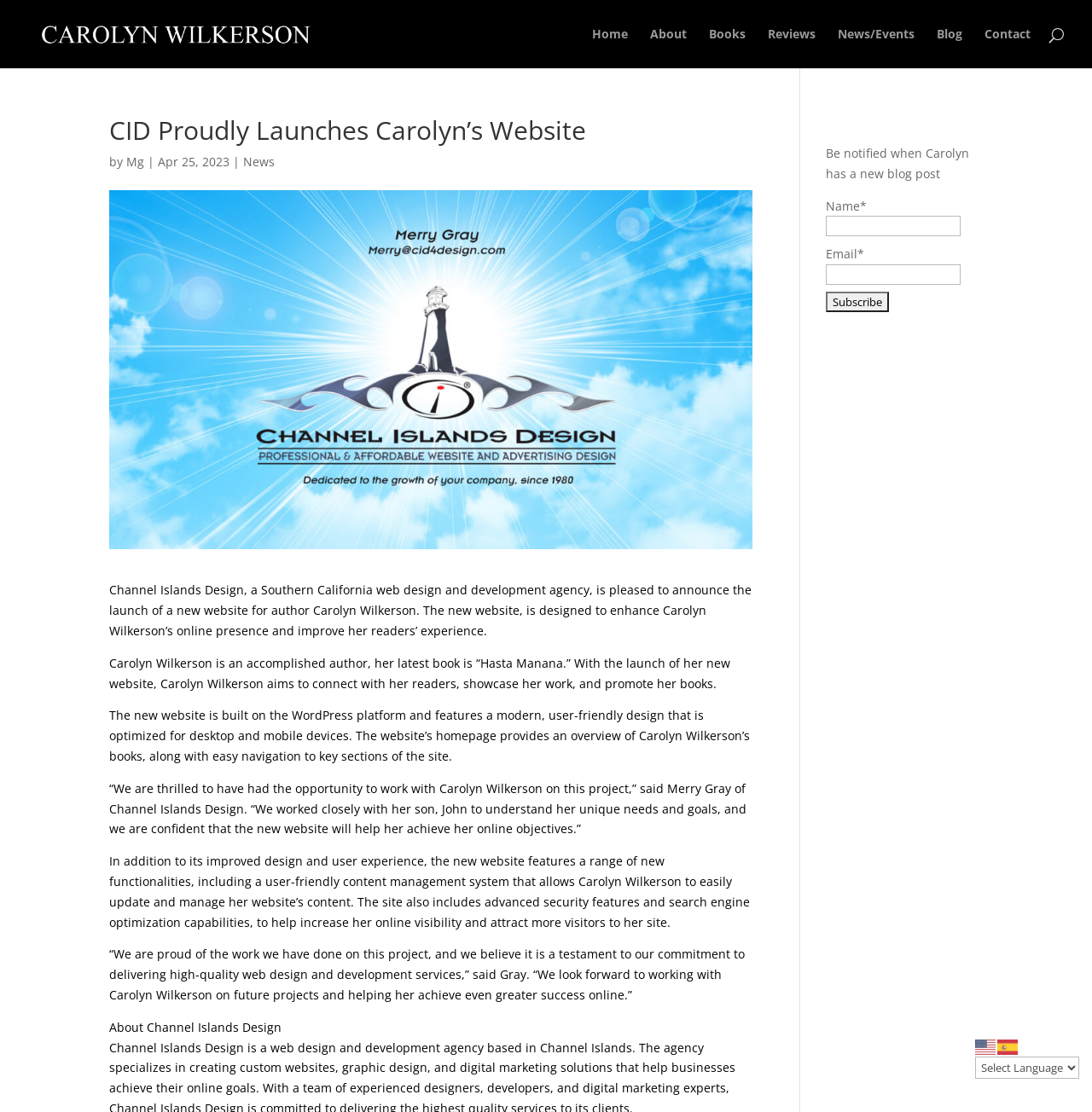Select the bounding box coordinates of the element I need to click to carry out the following instruction: "Select a language".

[0.893, 0.95, 0.988, 0.97]